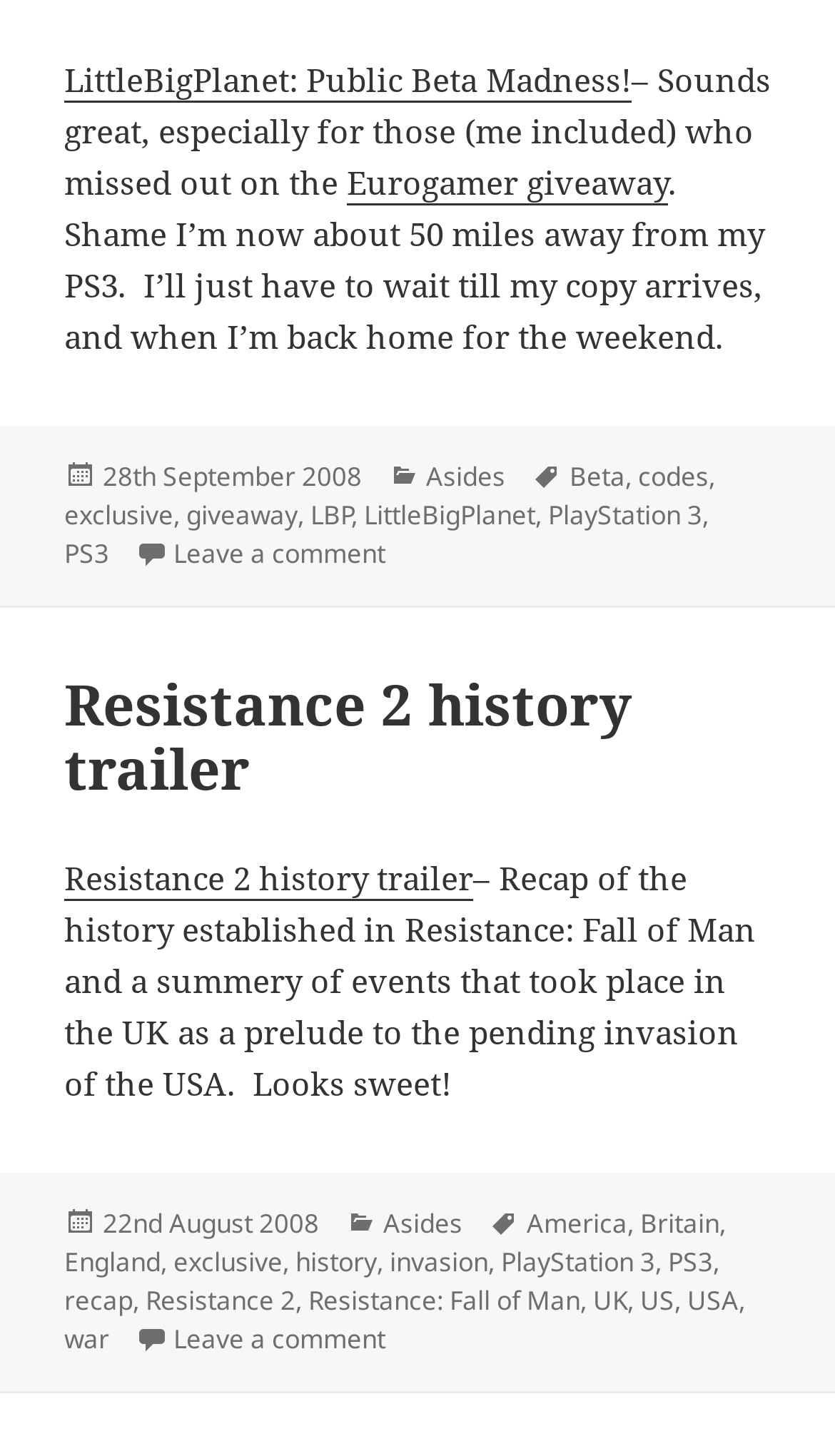Please examine the image and provide a detailed answer to the question: What is the category of the first article?

The category of the first article is Asides, which is mentioned in the footer of the article as 'Categories: Asides'.